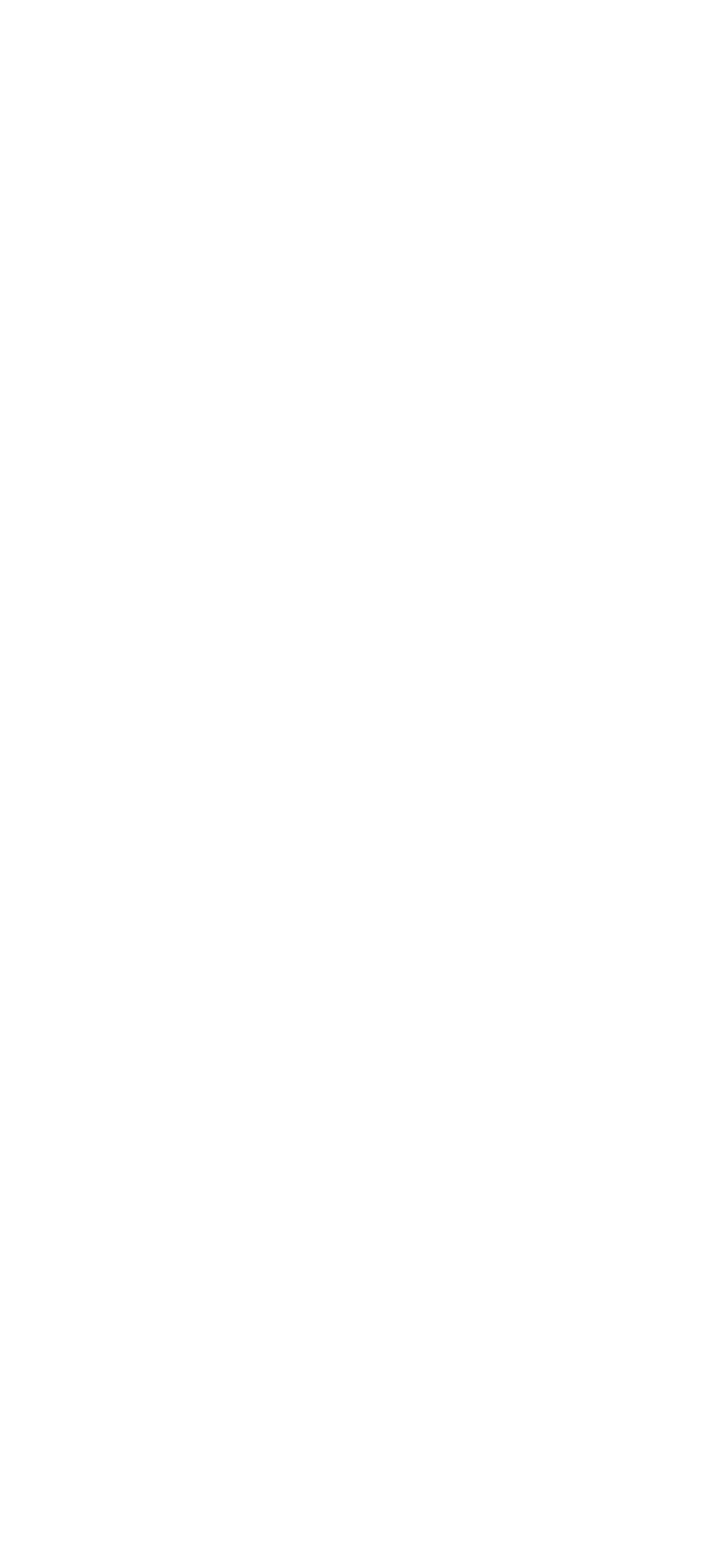What is the purpose of the 'read more' links?
Based on the visual information, provide a detailed and comprehensive answer.

I inferred the purpose of the 'read more' links by their text and position within the article elements, which suggests that they allow users to read more about the corresponding article.